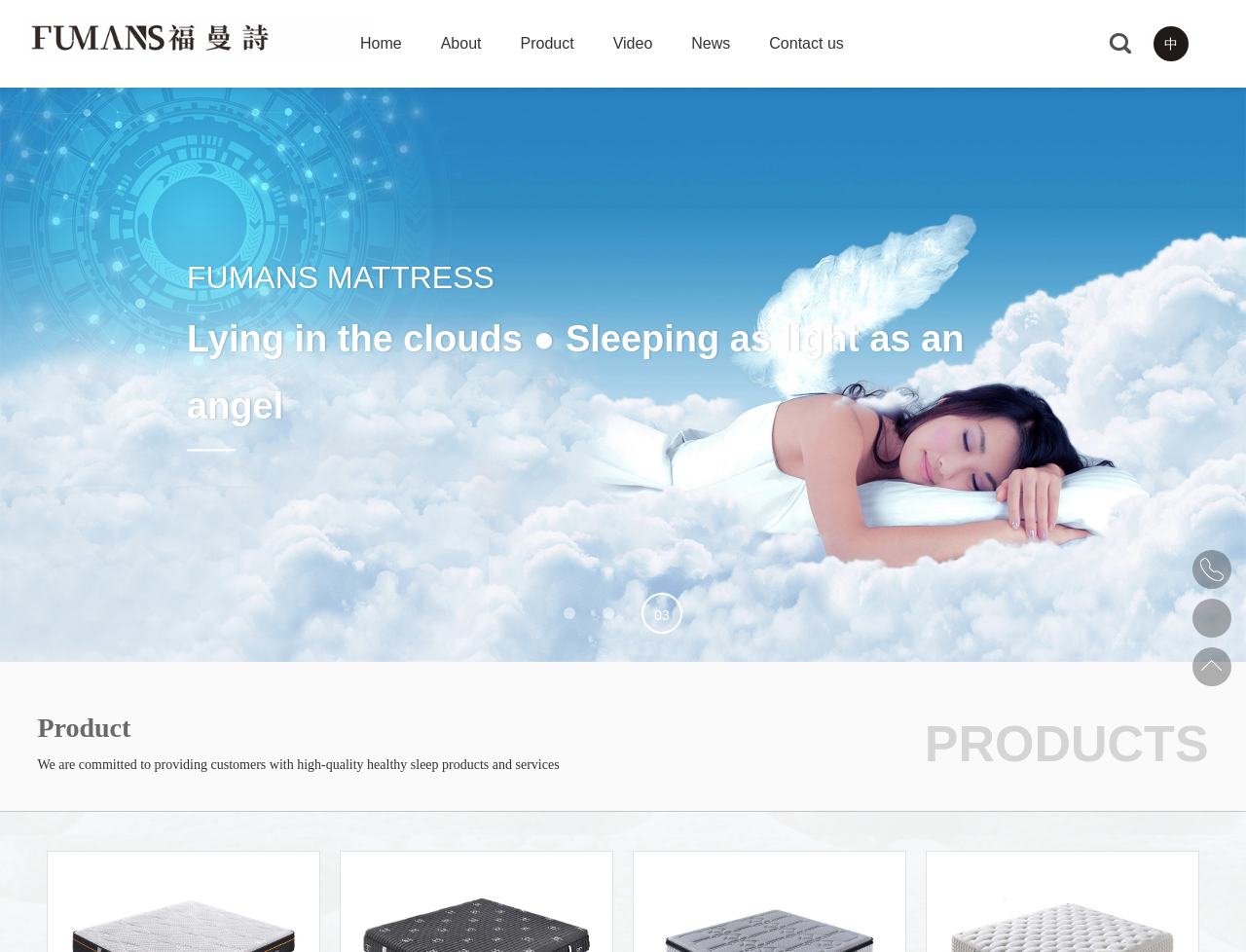How many navigation links are there? Based on the screenshot, please respond with a single word or phrase.

6